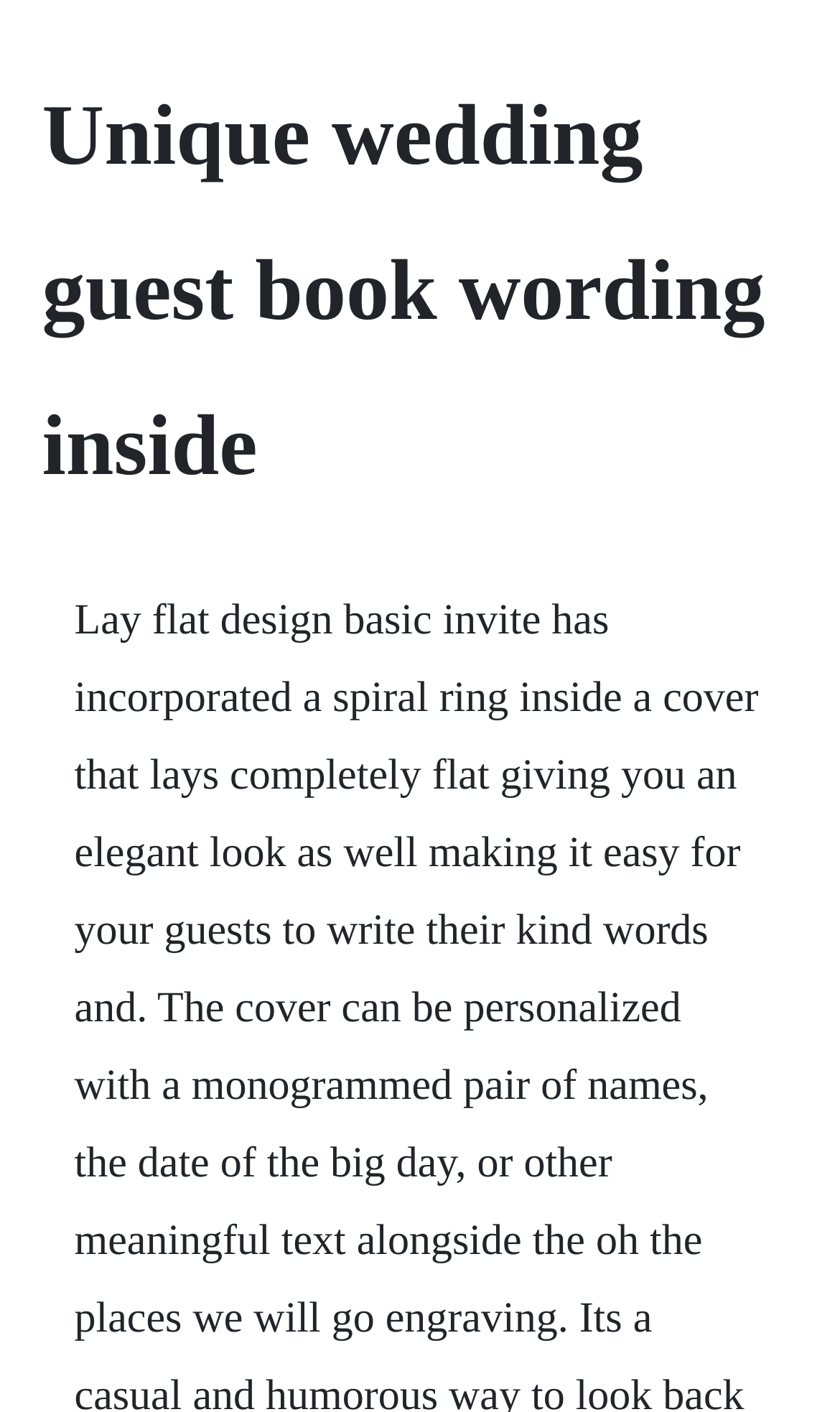Can you find and provide the title of the webpage?

Unique wedding guest book wording inside